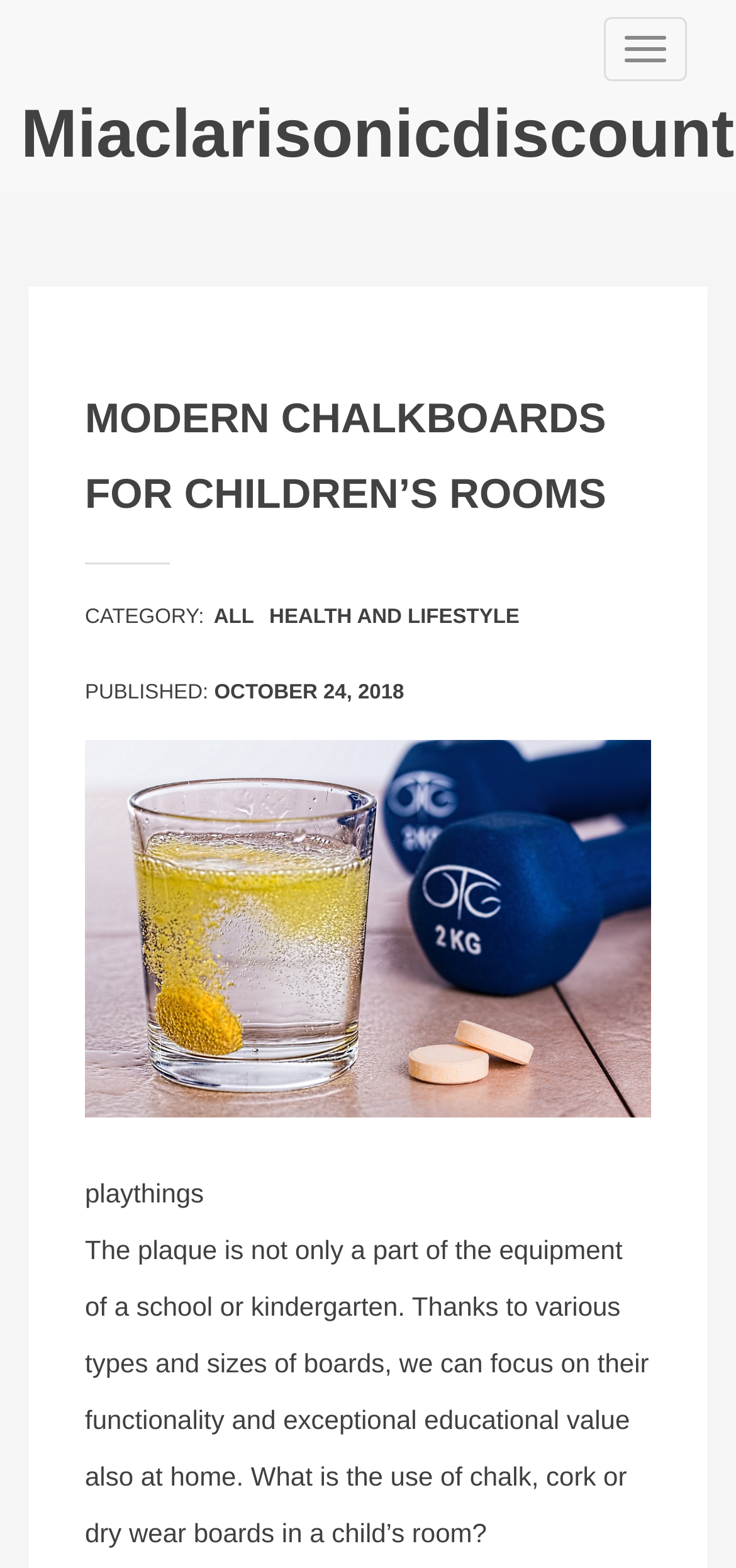What is the purpose of chalkboards in a child's room?
Based on the image, answer the question with a single word or brief phrase.

for functionality and educational value